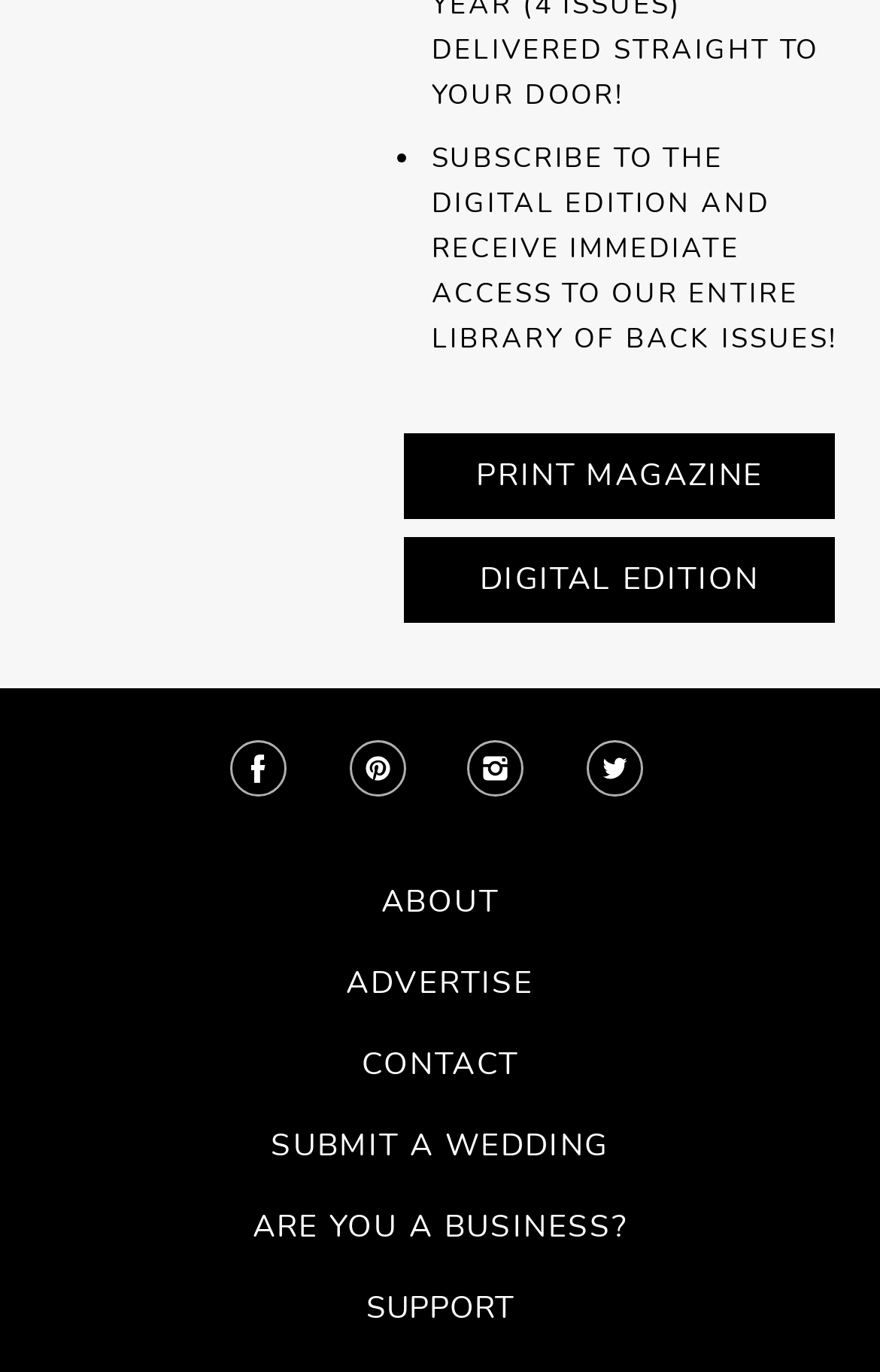Can you determine the bounding box coordinates of the area that needs to be clicked to fulfill the following instruction: "Visit the print magazine page"?

[0.449, 0.309, 0.959, 0.385]